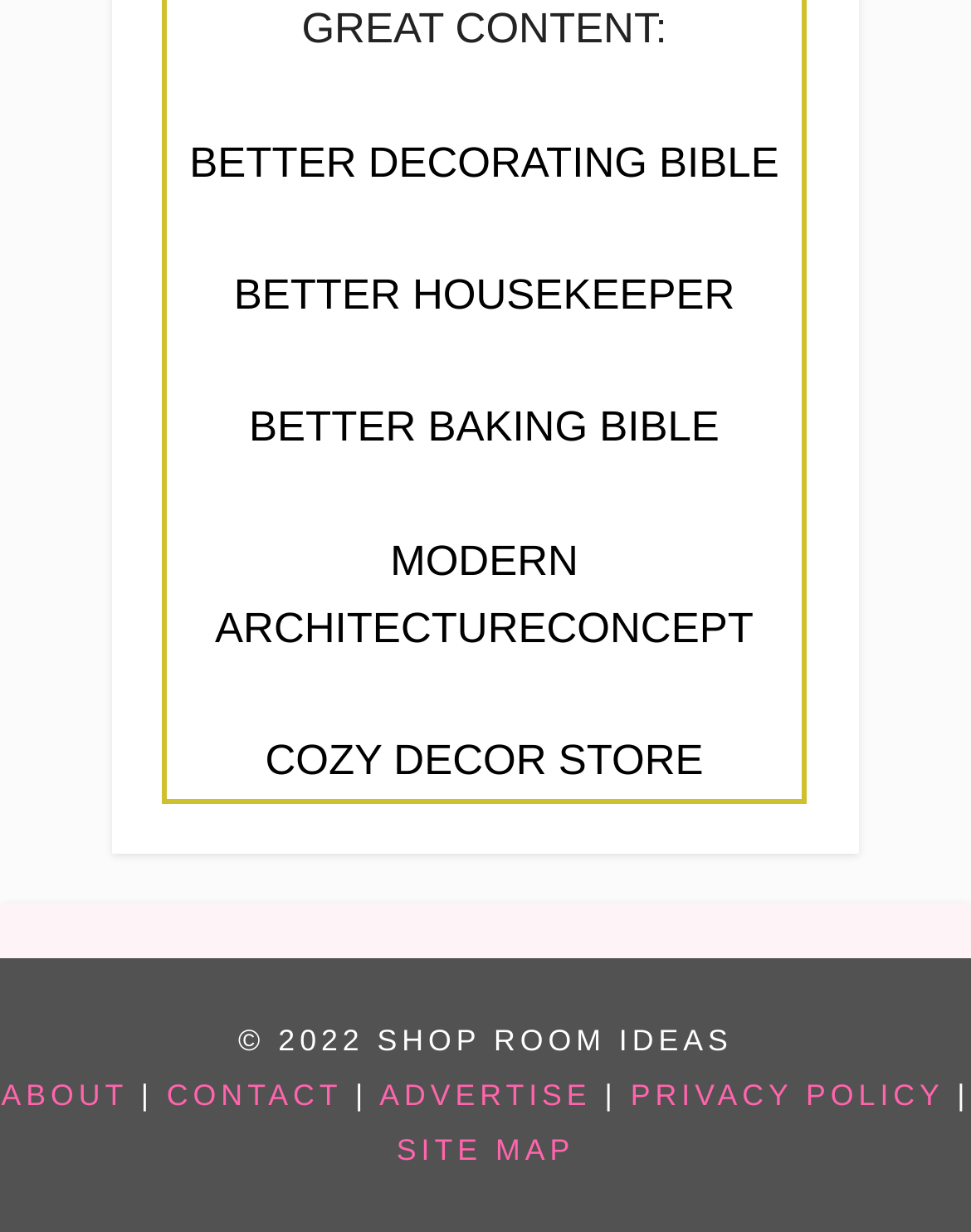What is the last link on the webpage?
Look at the image and answer with only one word or phrase.

SITE MAP